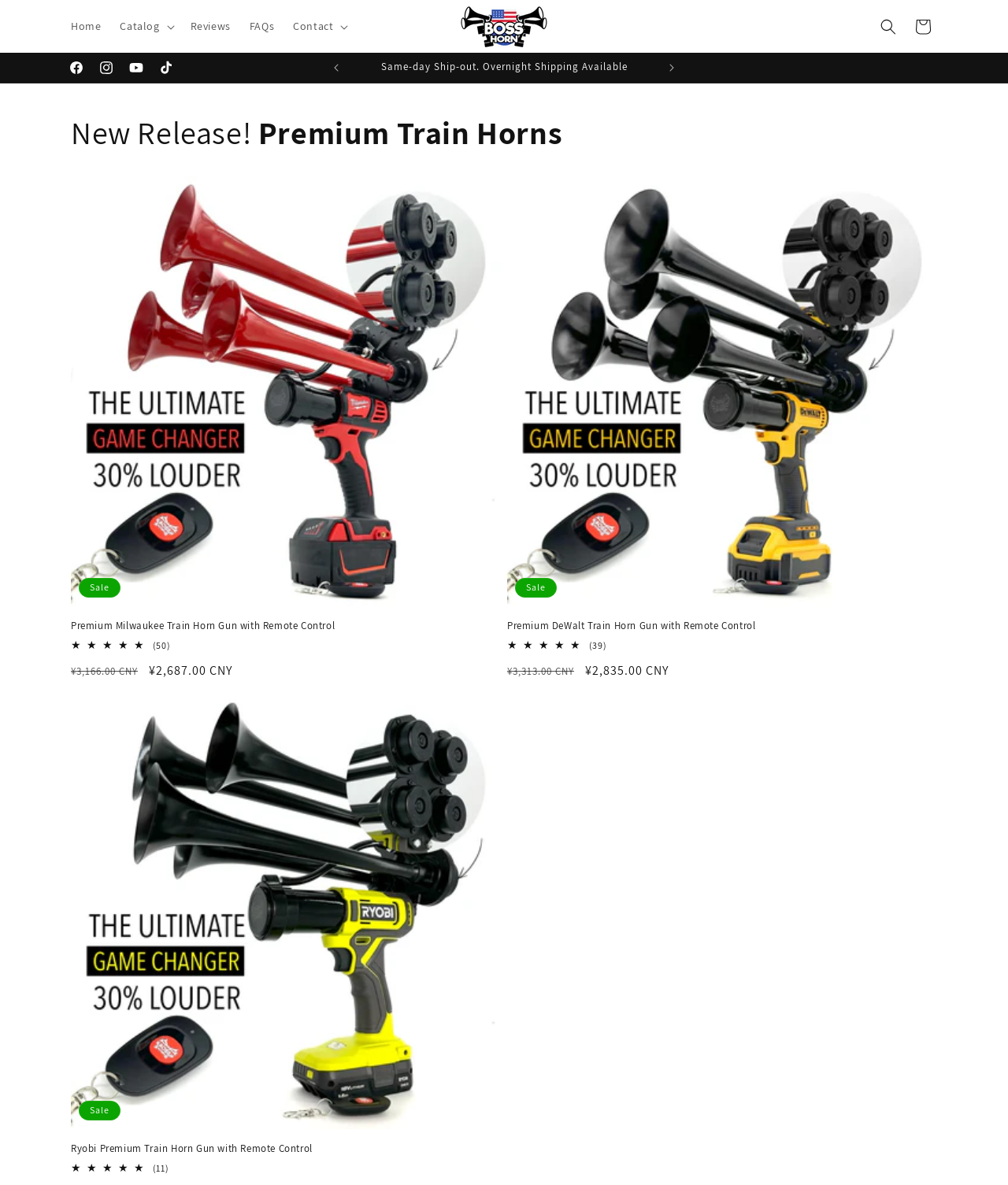How many announcements are displayed?
Provide a detailed answer to the question using information from the image.

The announcement bar has three groups labeled '1 of 3', '2 of 3', and not shown '3 of 3', indicating that there are three announcements in total.